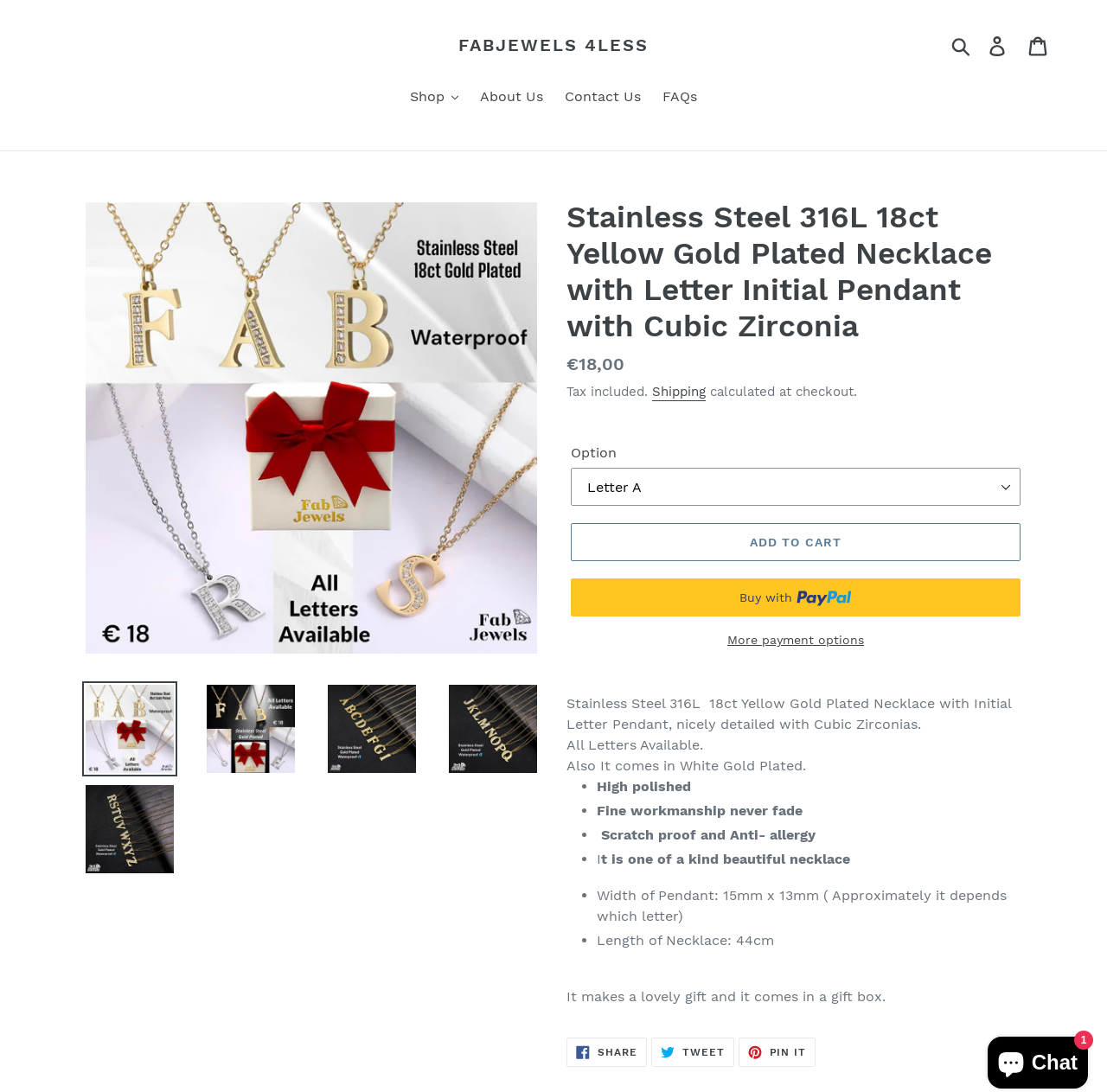Respond with a single word or phrase for the following question: 
What is the length of the necklace?

44cm